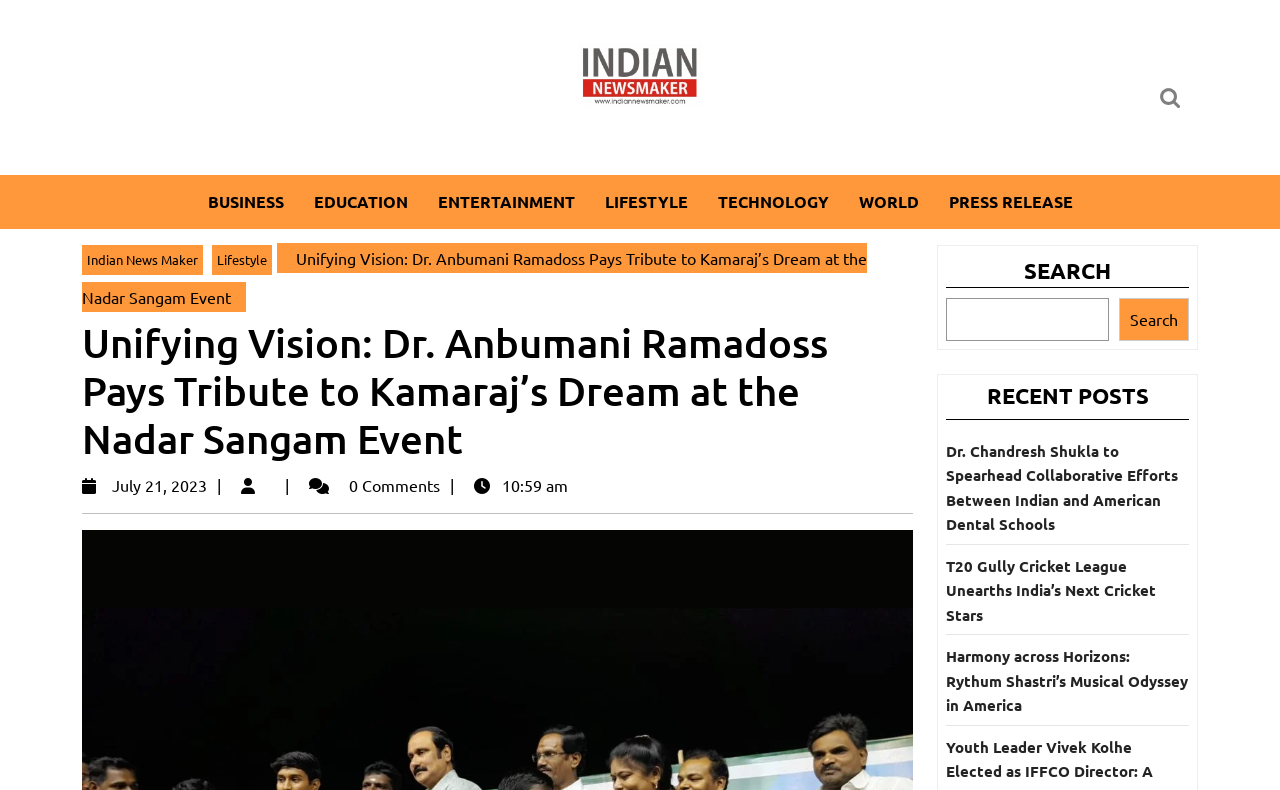What categories are available in the top menu?
Refer to the image and answer the question using a single word or phrase.

BUSINESS, EDUCATION, ENTERTAINMENT, LIFESTYLE, TECHNOLOGY, WORLD, PRESS RELEASE